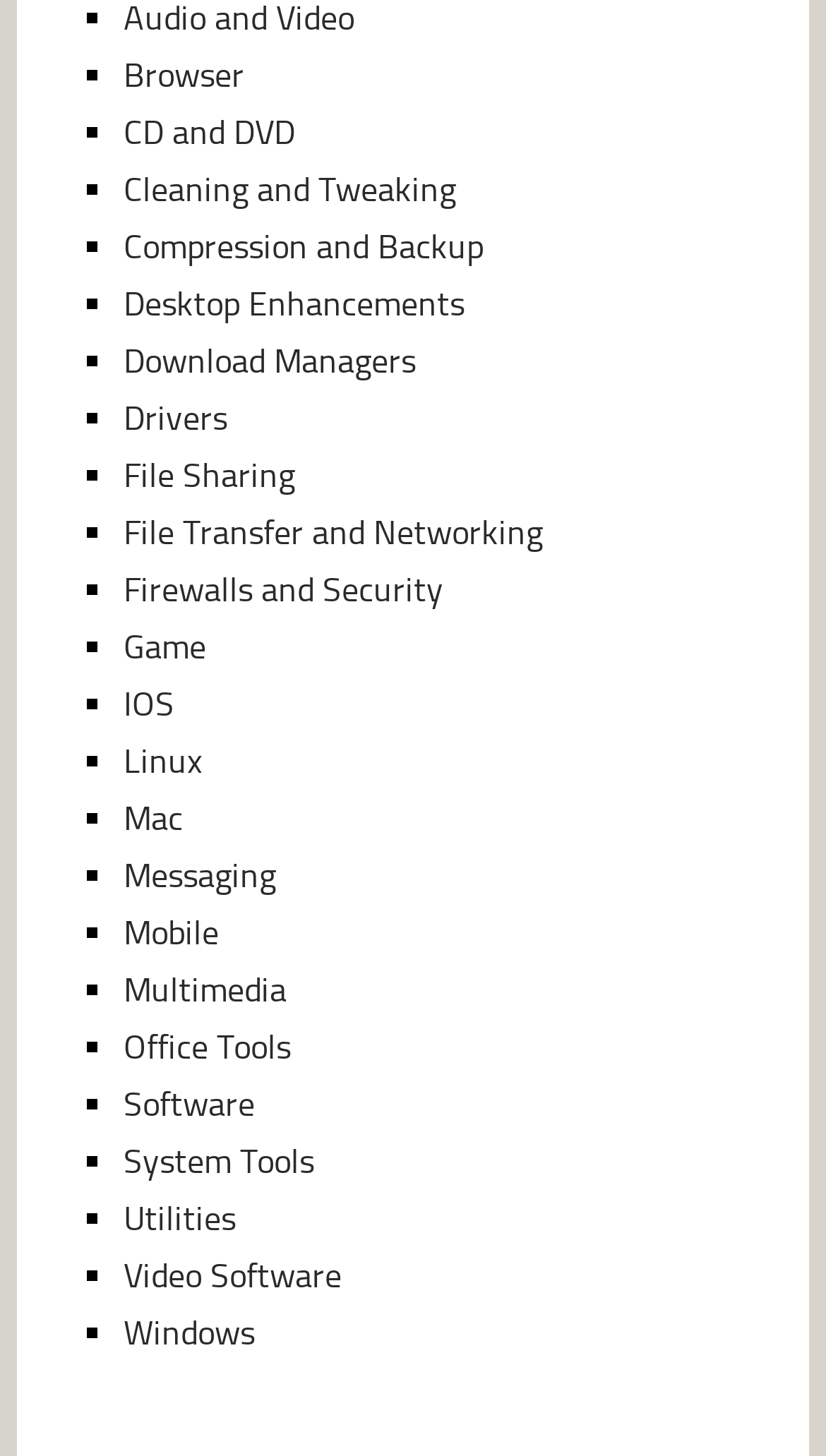Bounding box coordinates should be provided in the format (top-left x, top-left y, bottom-right x, bottom-right y) with all values between 0 and 1. Identify the bounding box for this UI element: CD and DVD

[0.15, 0.076, 0.357, 0.104]